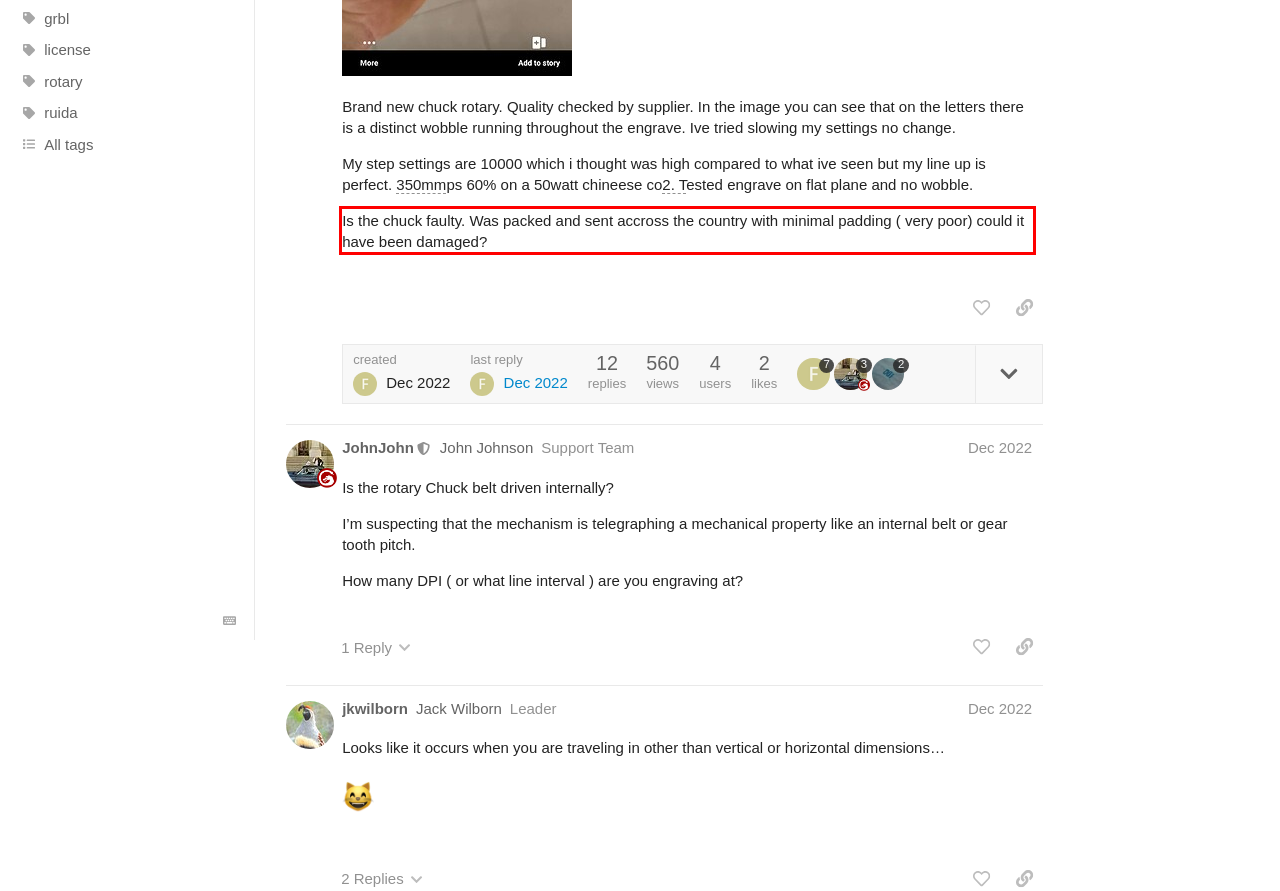Please perform OCR on the UI element surrounded by the red bounding box in the given webpage screenshot and extract its text content.

Is the chuck faulty. Was packed and sent accross the country with minimal padding ( very poor) could it have been damaged?